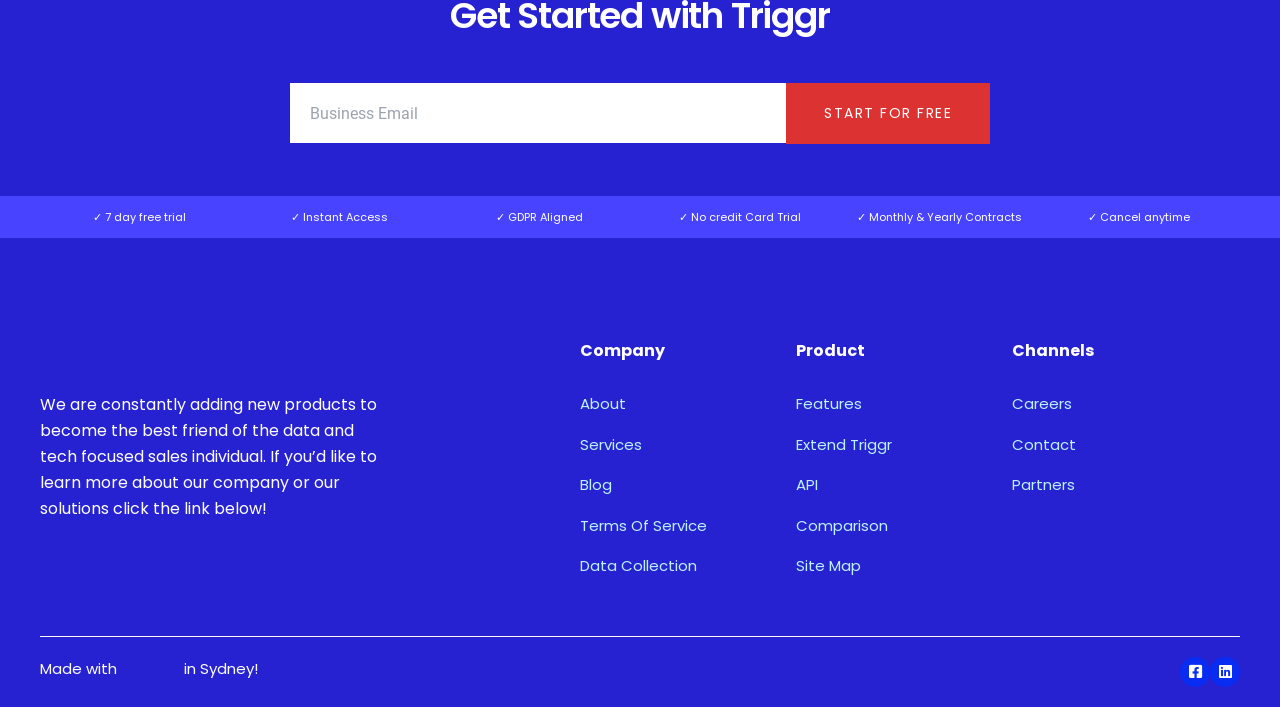What is the label of the required textbox?
Refer to the screenshot and respond with a concise word or phrase.

Business Email